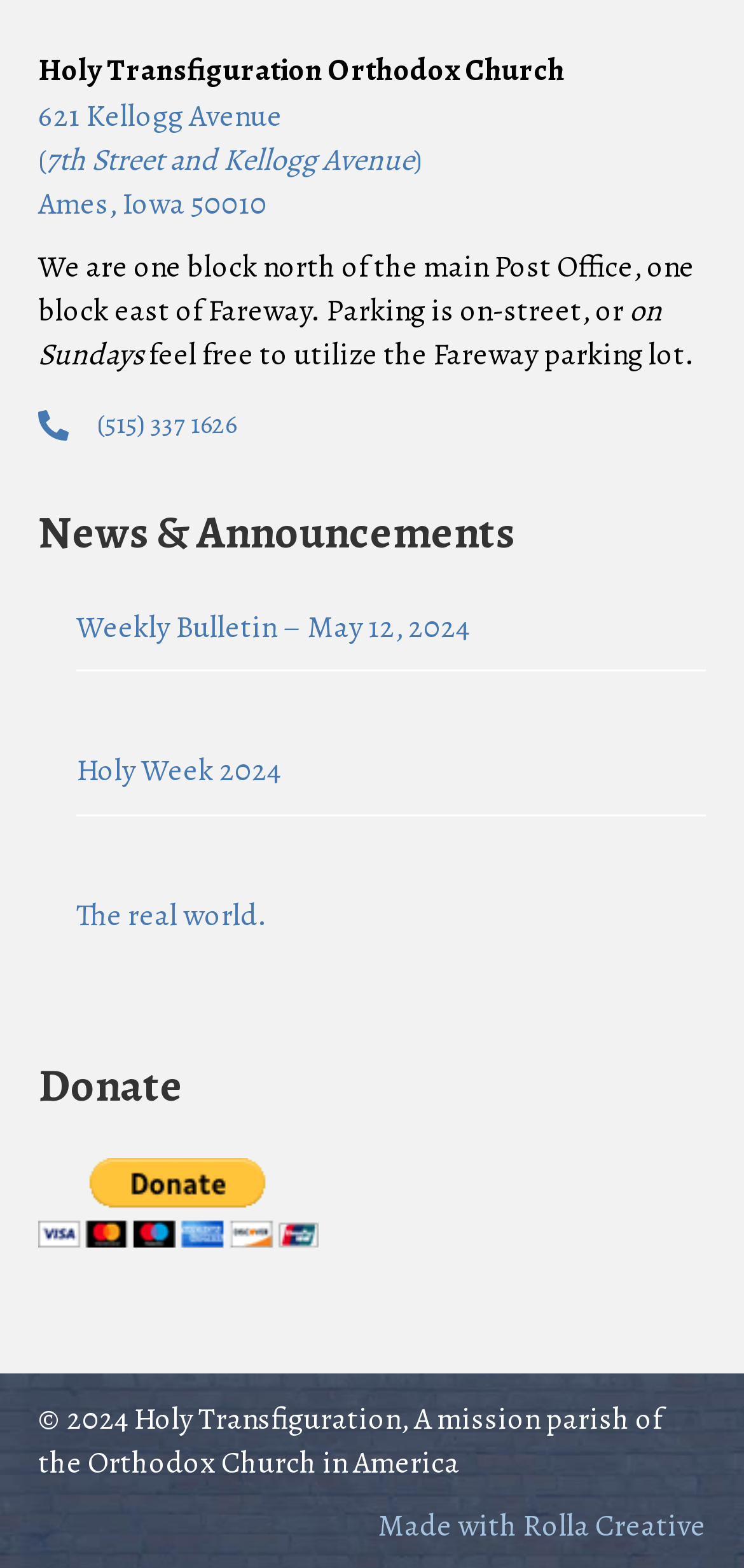Please find the bounding box for the UI element described by: "(515) 337 1626".

[0.131, 0.259, 0.318, 0.282]